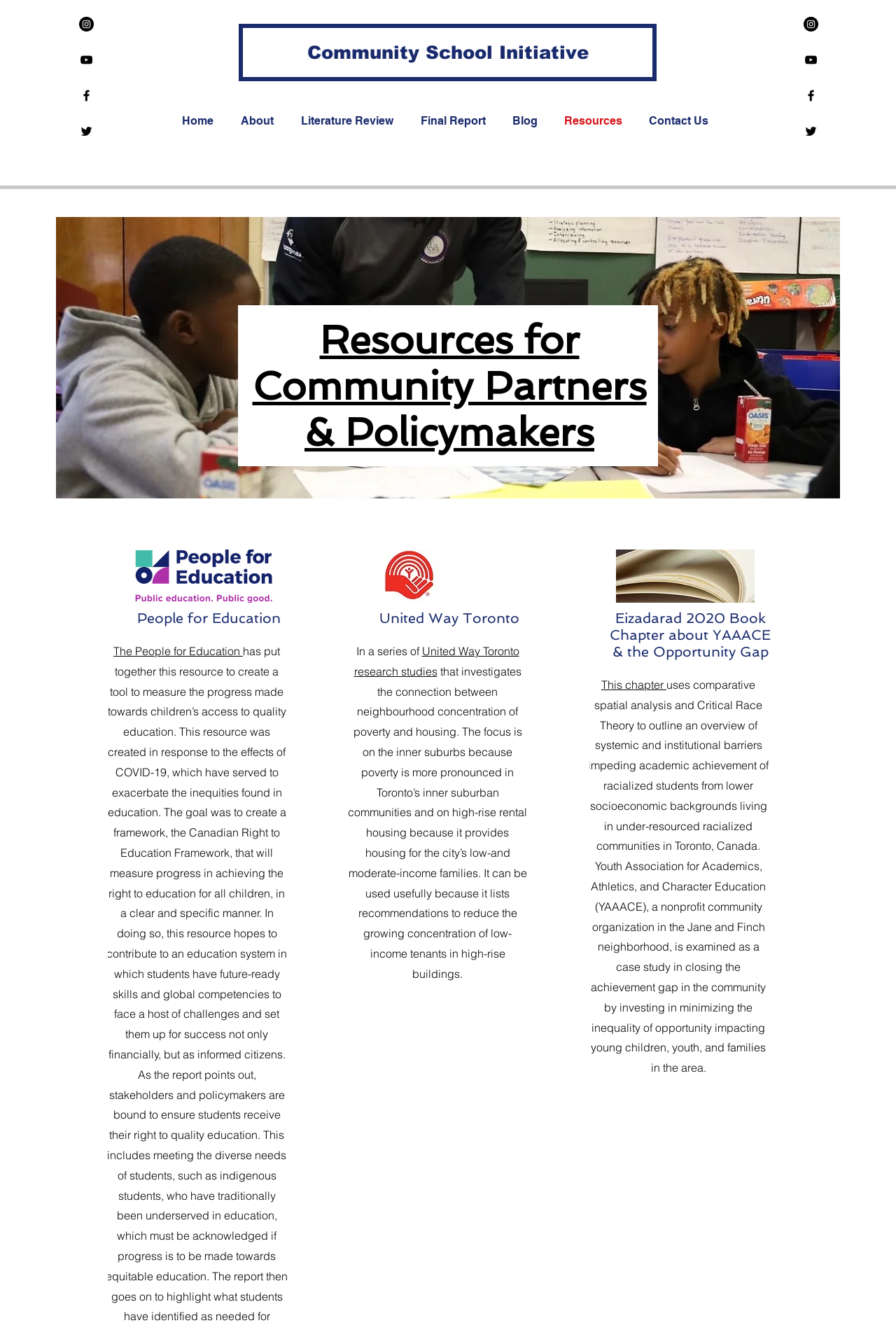Locate the bounding box coordinates of the element that should be clicked to fulfill the instruction: "Read the blog".

[0.56, 0.078, 0.618, 0.104]